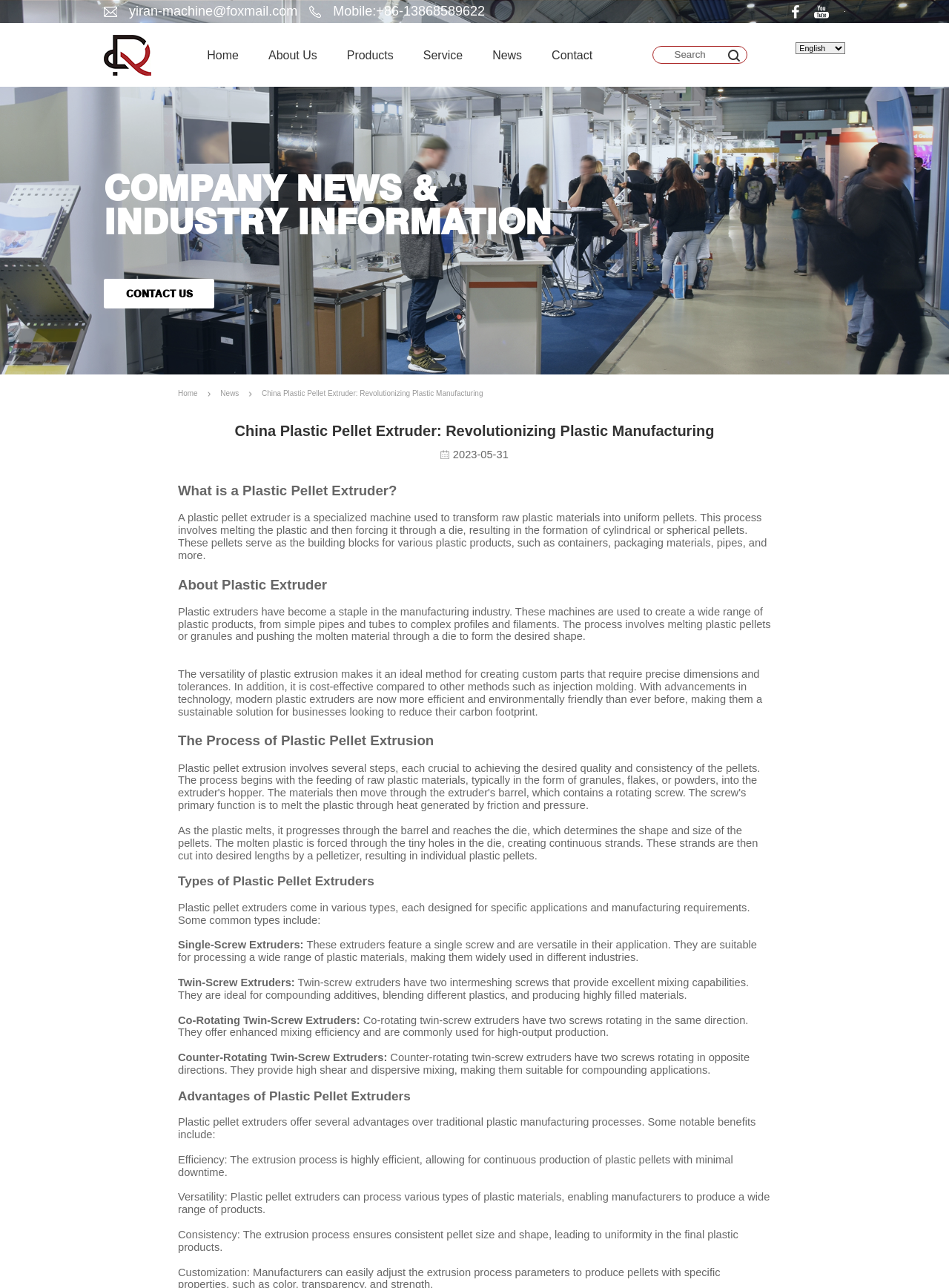Identify the webpage's primary heading and generate its text.

China Plastic Pellet Extruder: Revolutionizing Plastic Manufacturing